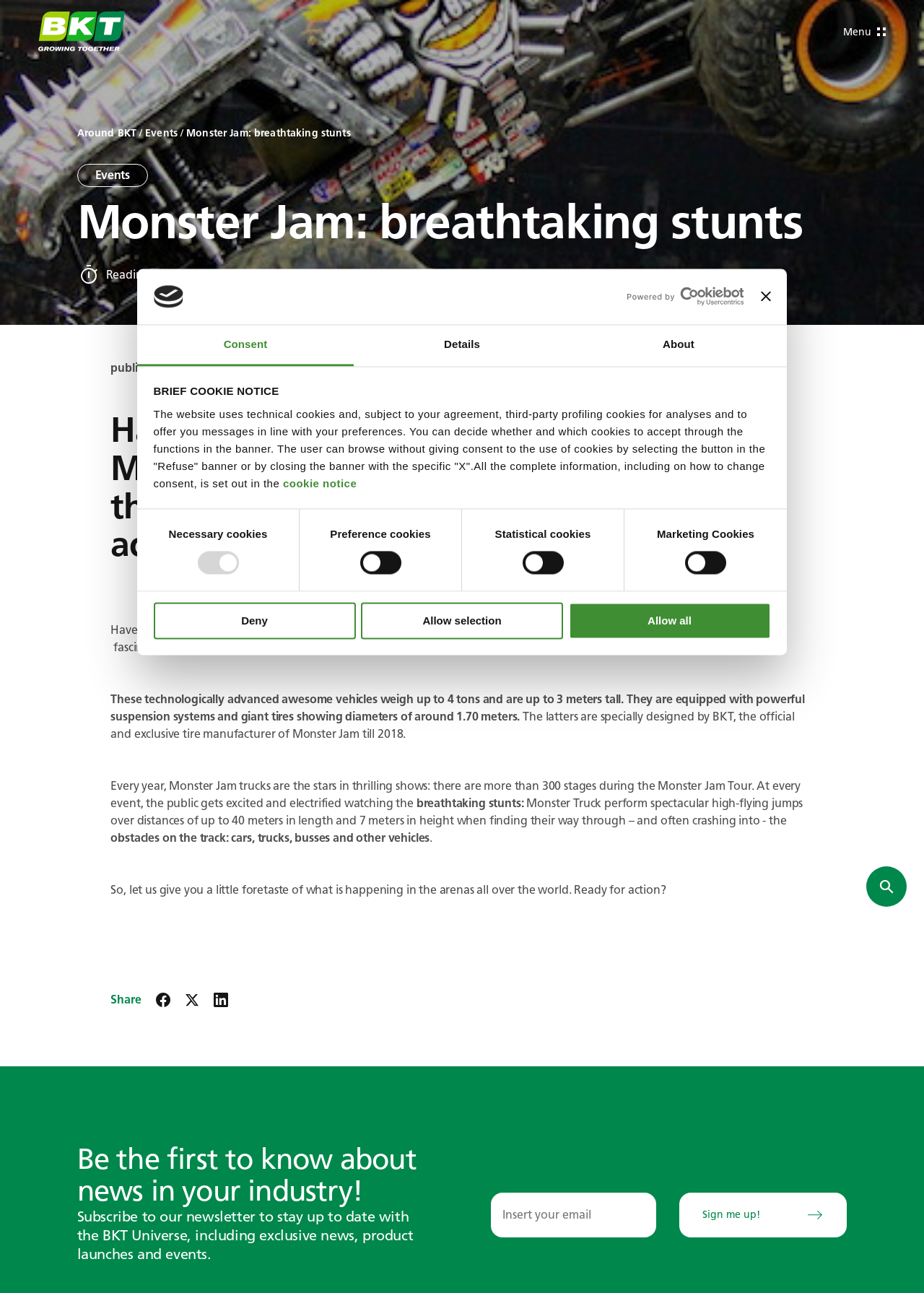Provide your answer to the question using just one word or phrase: How many stages are there in the Monster Jam Tour?

Over 300